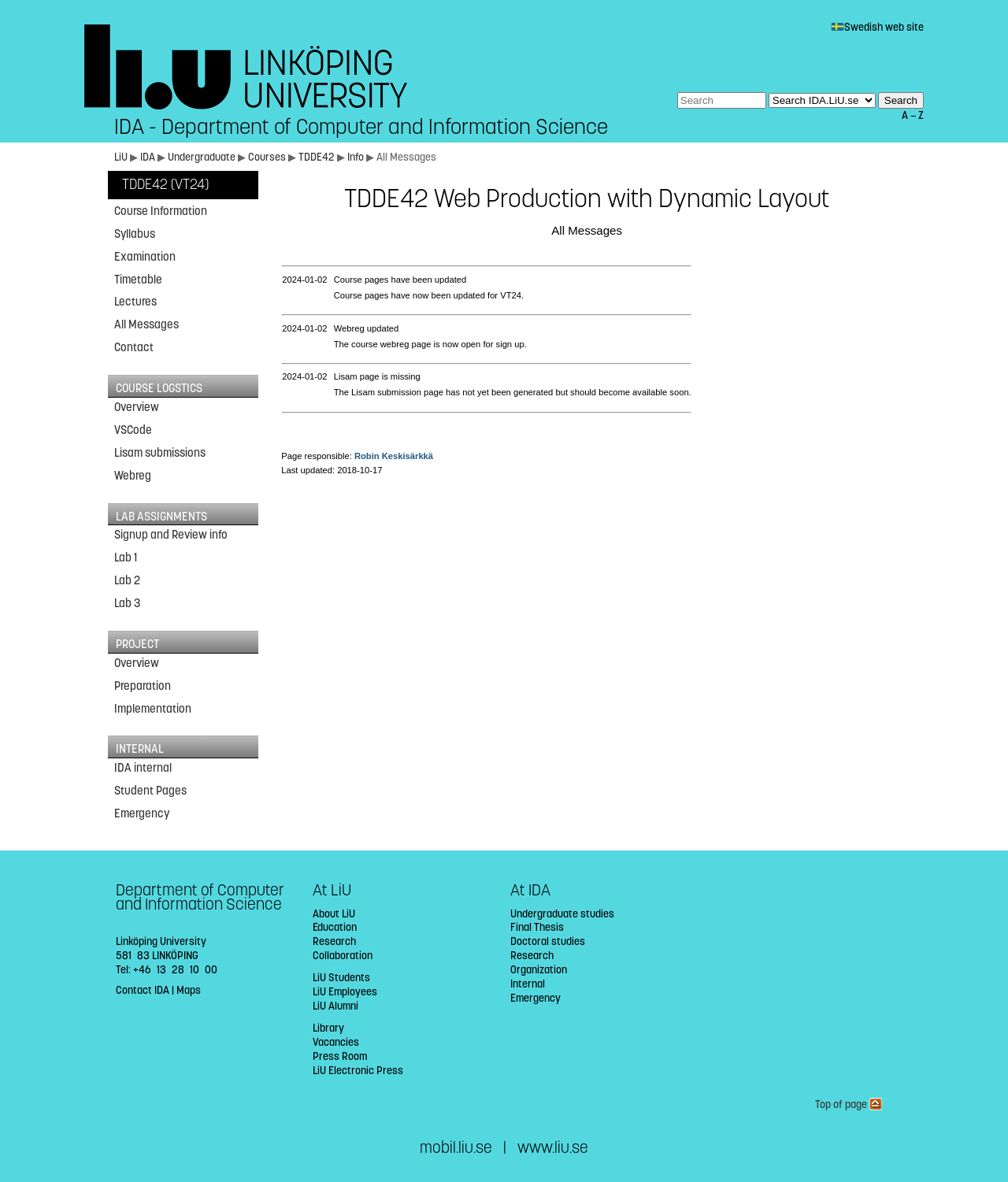Examine the image carefully and respond to the question with a detailed answer: 
What is the purpose of the search box?

The search box is located at the top of the page, with a label 'Enter search string' and a dropdown menu to select the search area. This suggests that the search box is intended for searching course-related content, such as course pages, lectures, or assignments.